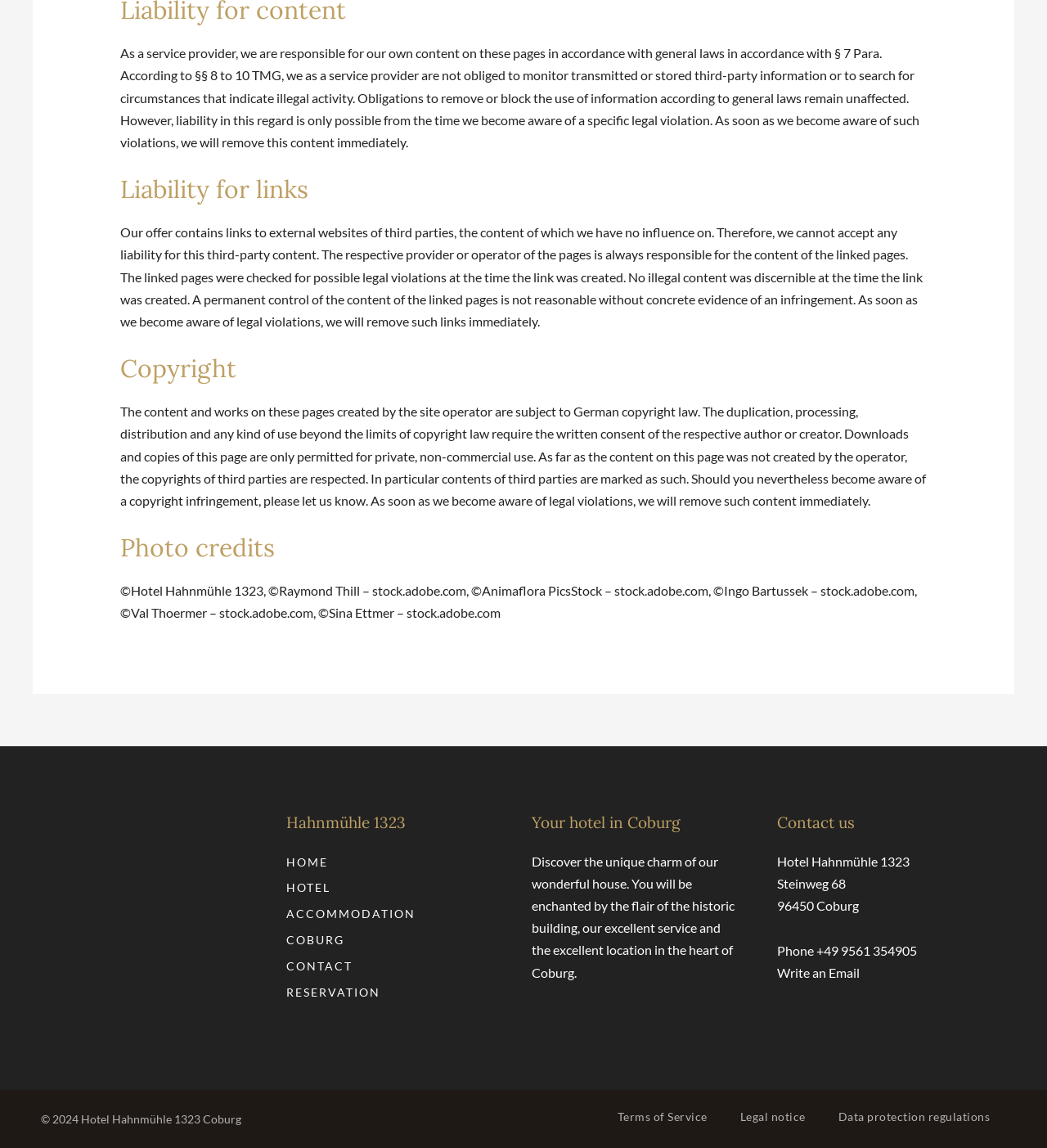What is the phone number of the hotel?
Please provide a comprehensive answer based on the details in the screenshot.

I found the answer by looking at the static text element 'Phone +49 9561 354905' which is located in the contact information section of the webpage, indicating that it is the phone number of the hotel.